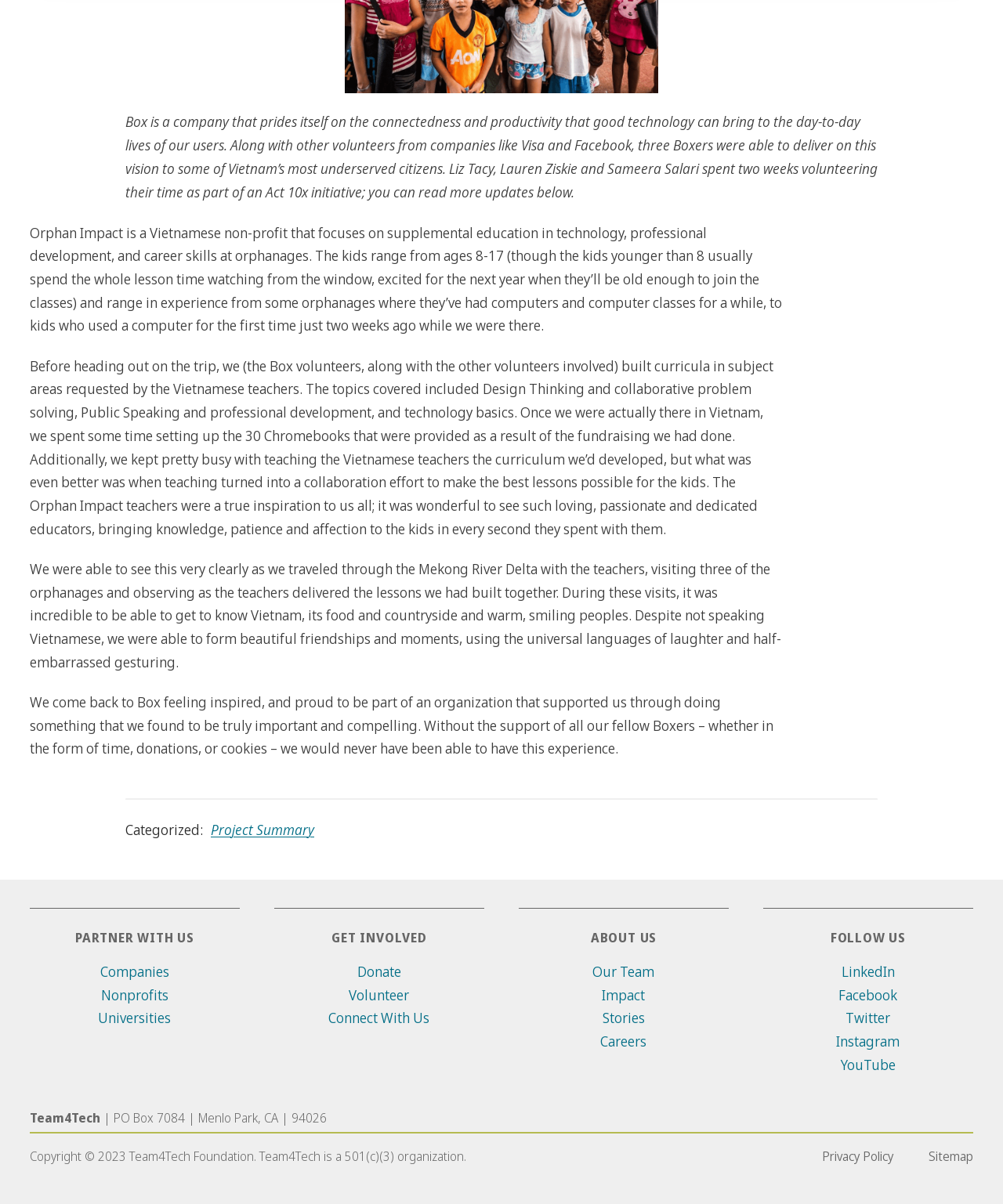Provide a brief response to the question below using one word or phrase:
What type of organization is Team4Tech?

501(c)(3) organization